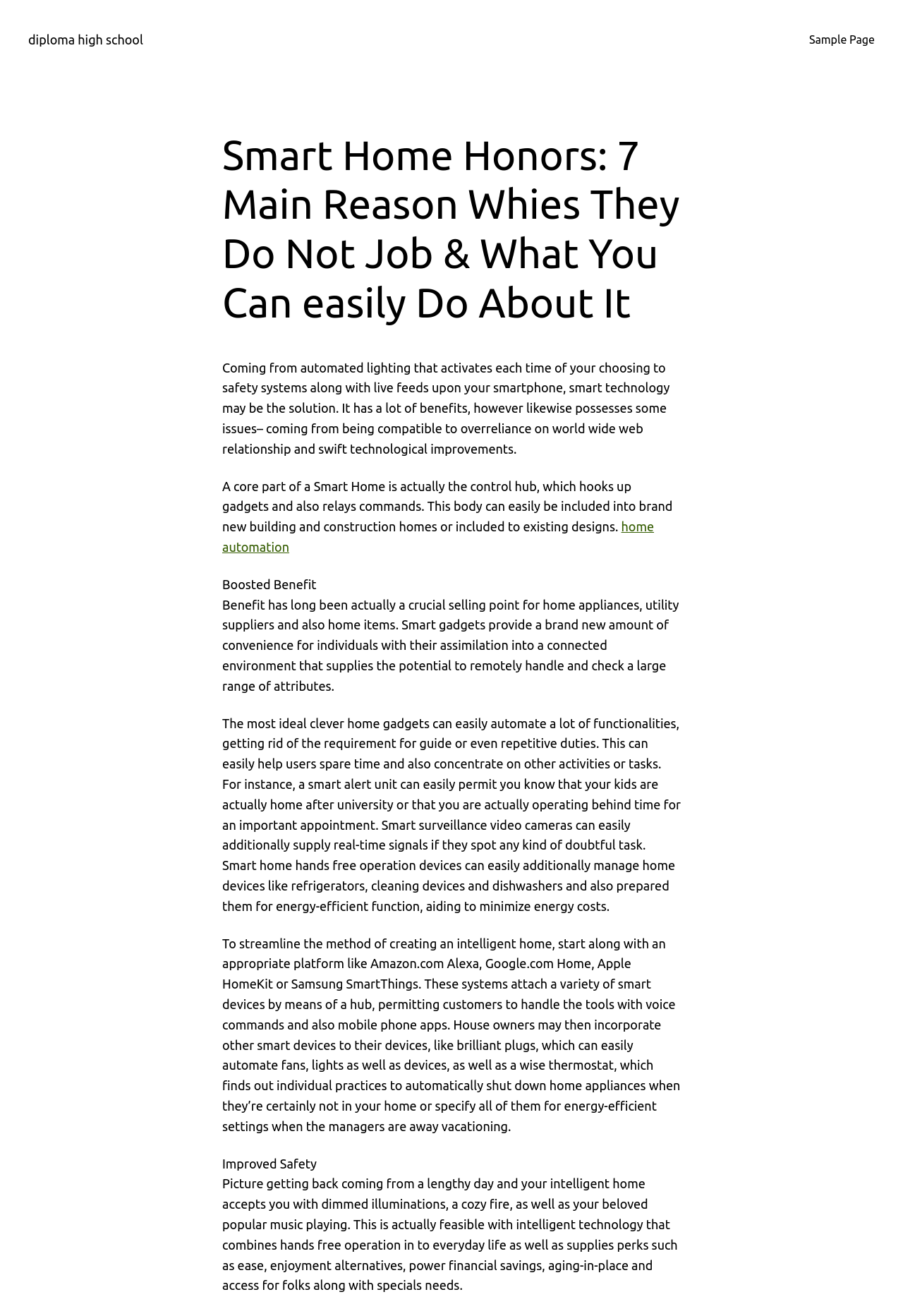Given the element description "Sample Page", identify the bounding box of the corresponding UI element.

[0.896, 0.023, 0.969, 0.037]